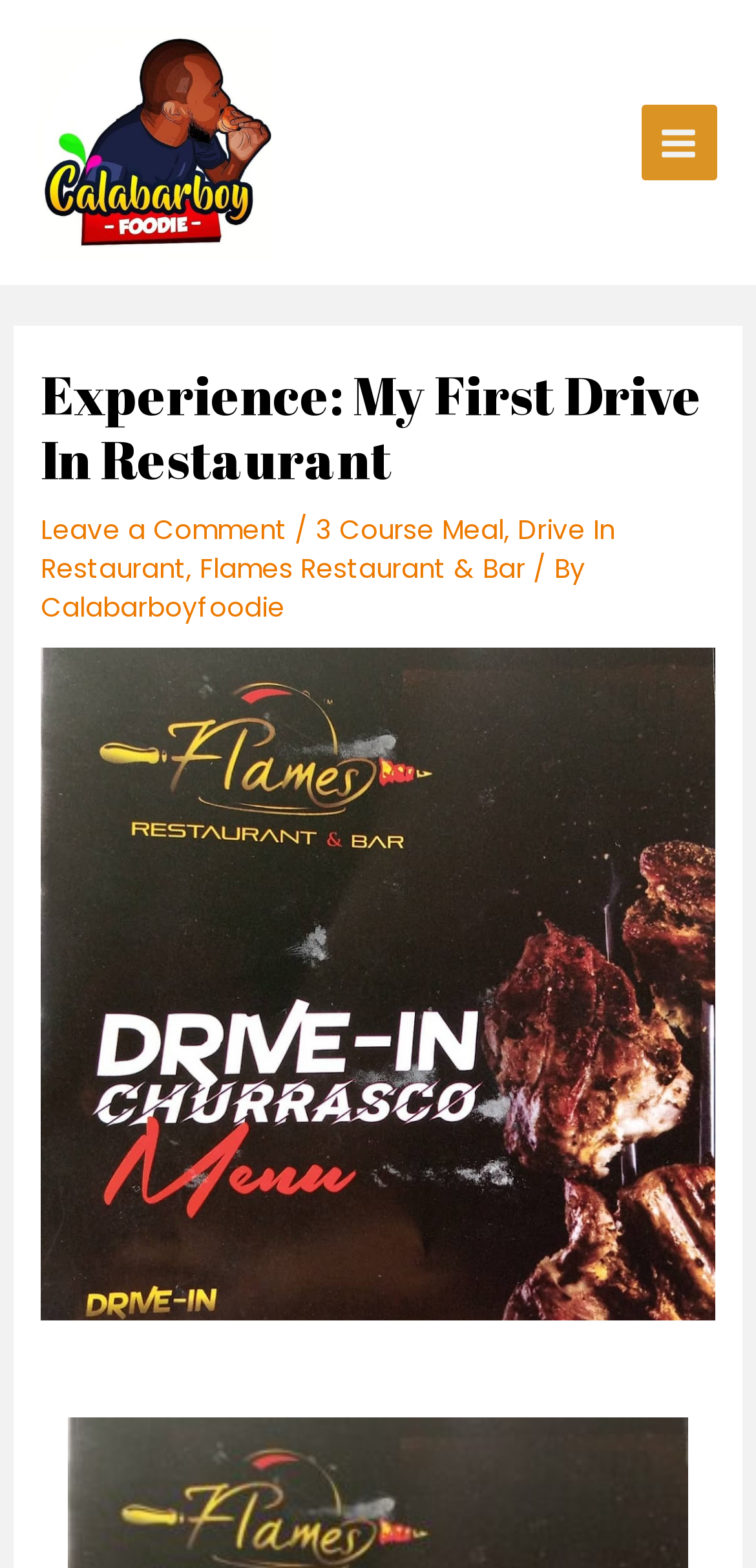What is the name of the blog?
Look at the image and answer the question with a single word or phrase.

calabarboyfoodie